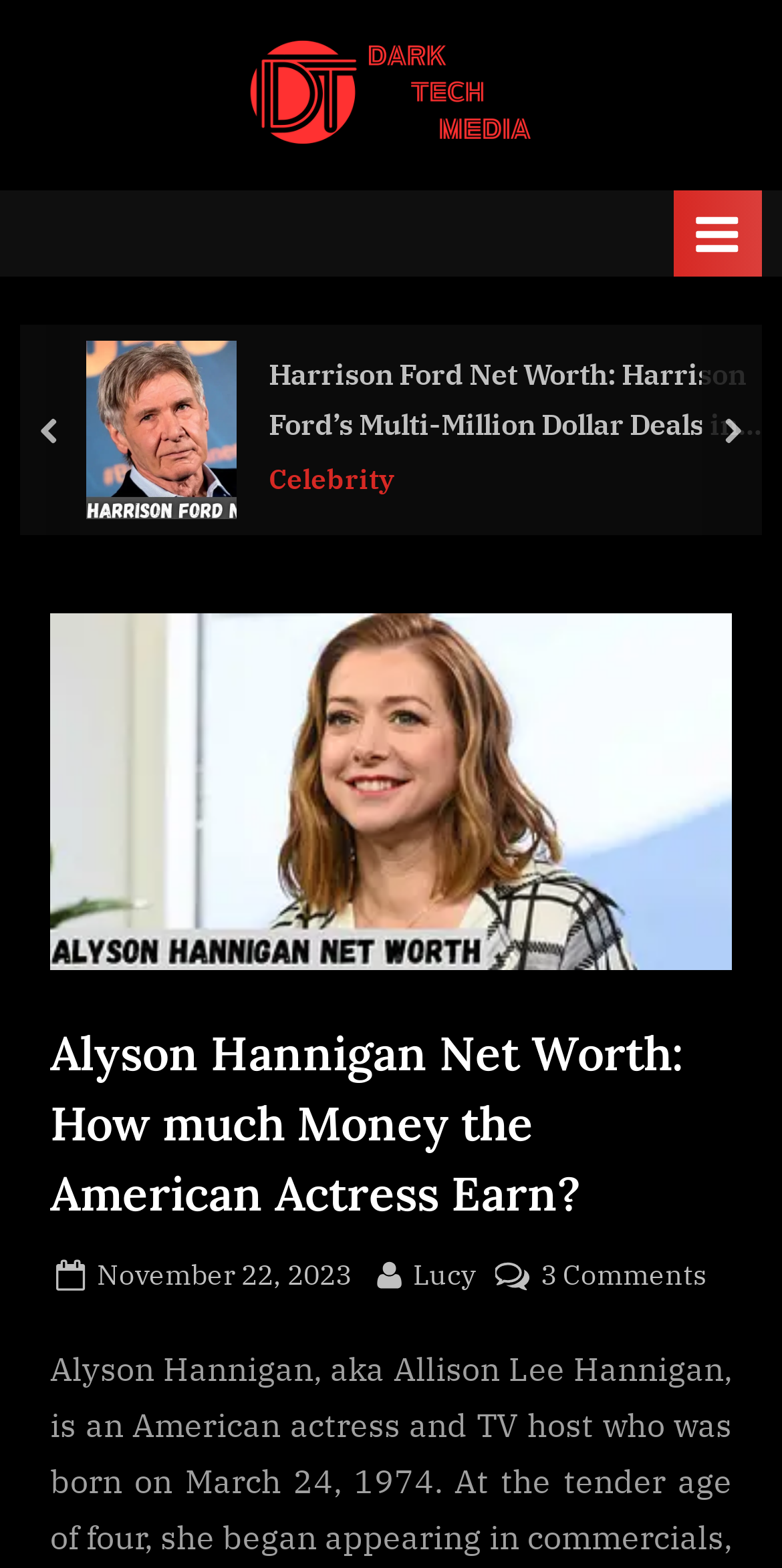When was the current article posted?
Please provide a comprehensive answer based on the information in the image.

I found the answer by looking at the link at the bottom of the article that says 'Posted on November 22, 2023'.